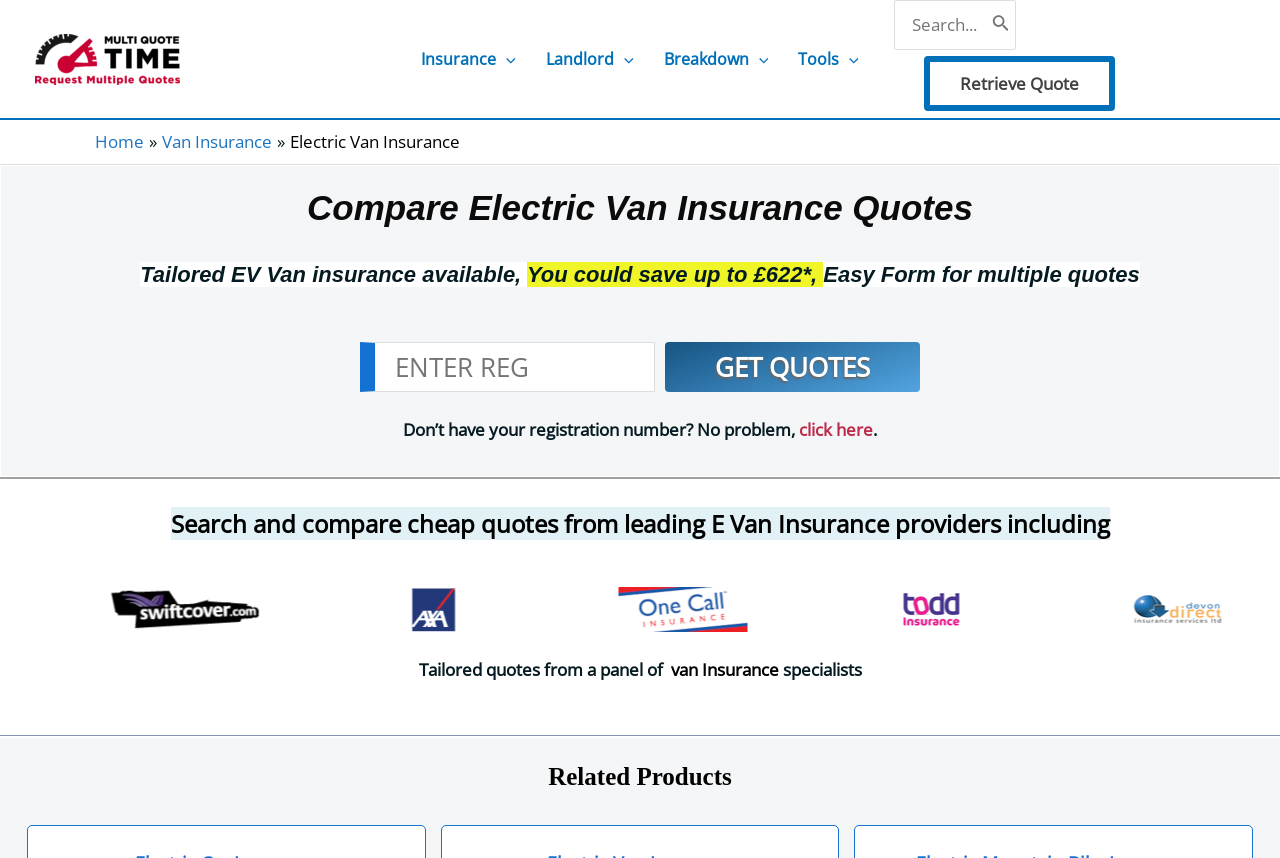Can you specify the bounding box coordinates of the area that needs to be clicked to fulfill the following instruction: "Toggle insurance menu"?

[0.317, 0.028, 0.415, 0.11]